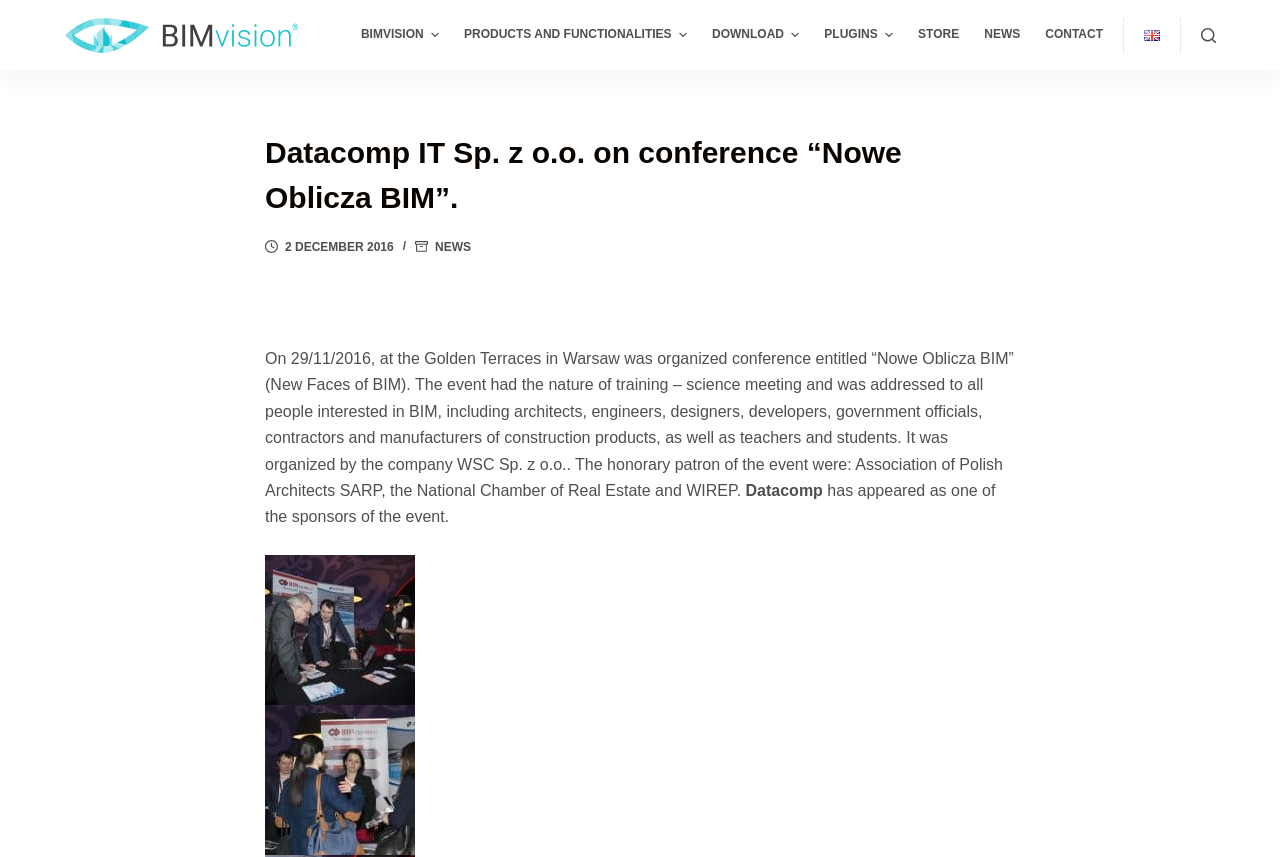What is the name of the conference?
Based on the visual details in the image, please answer the question thoroughly.

The name of the conference can be found in the heading of the webpage, which states 'Datacomp IT Sp. z o.o. on conference “Nowe Oblicza BIM”.'